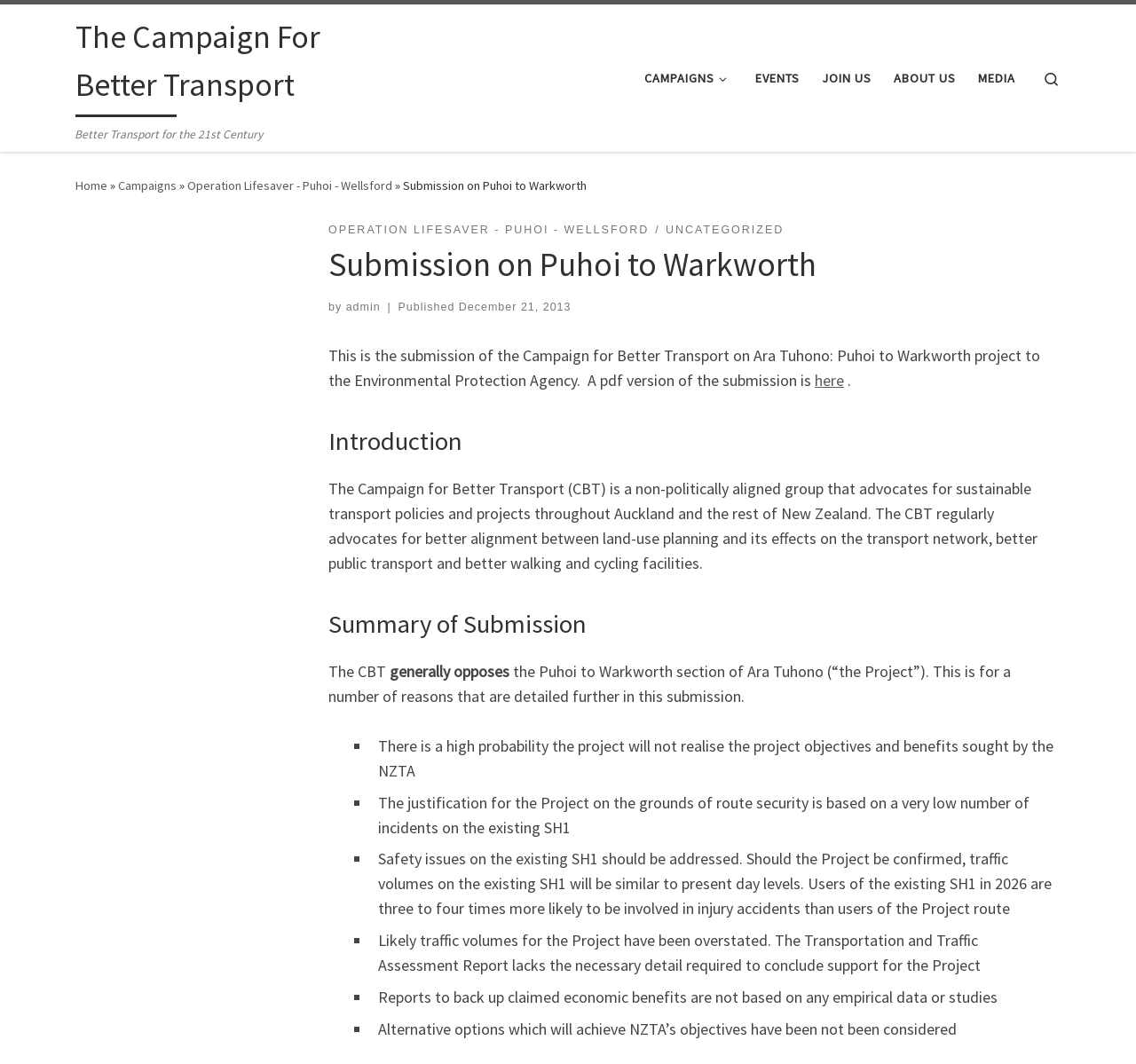Can you pinpoint the bounding box coordinates for the clickable element required for this instruction: "Click on the 'CAMPAIGNS' link"? The coordinates should be four float numbers between 0 and 1, i.e., [left, top, right, bottom].

[0.562, 0.056, 0.65, 0.091]